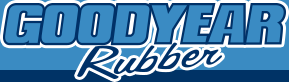Provide a single word or phrase answer to the question: 
What is the company's focus?

Rubber manufacturing